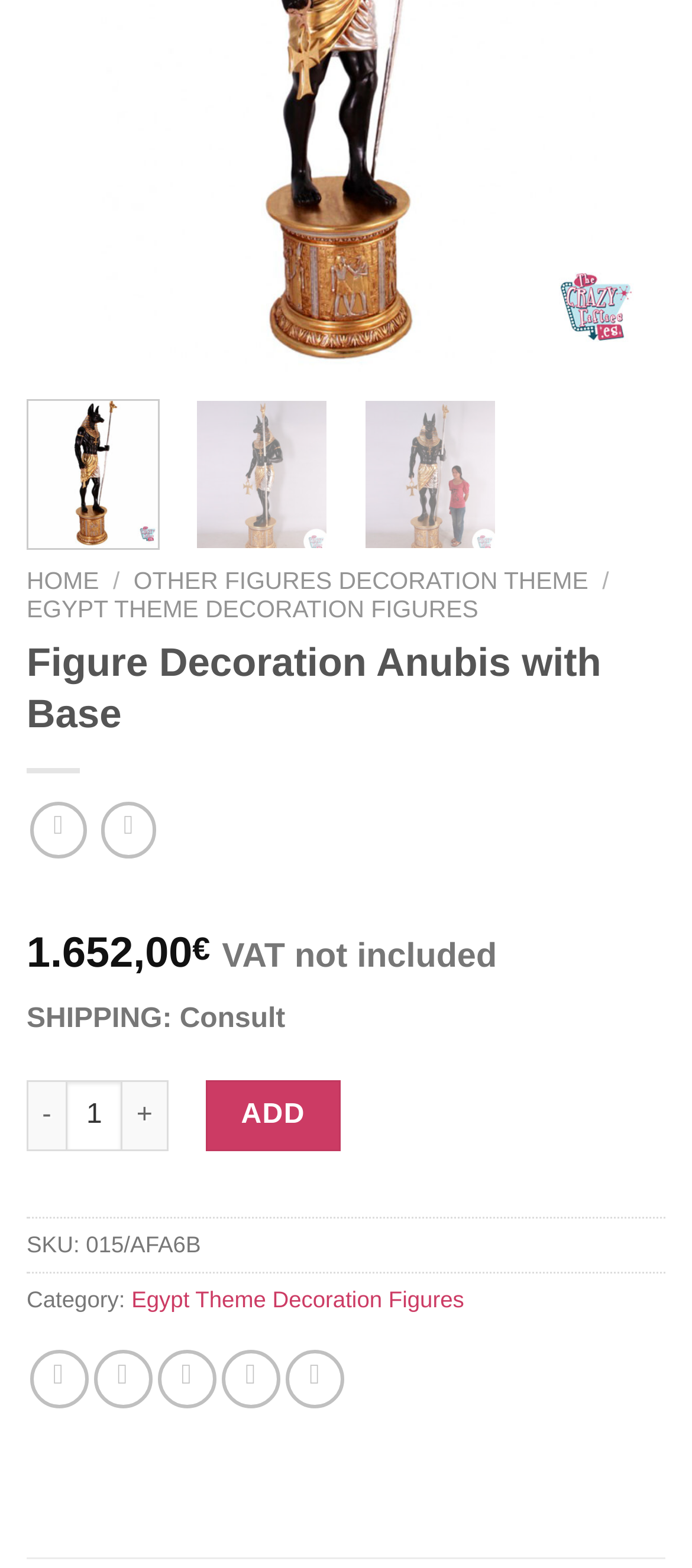Calculate the bounding box coordinates for the UI element based on the following description: "Add". Ensure the coordinates are four float numbers between 0 and 1, i.e., [left, top, right, bottom].

[0.296, 0.688, 0.493, 0.734]